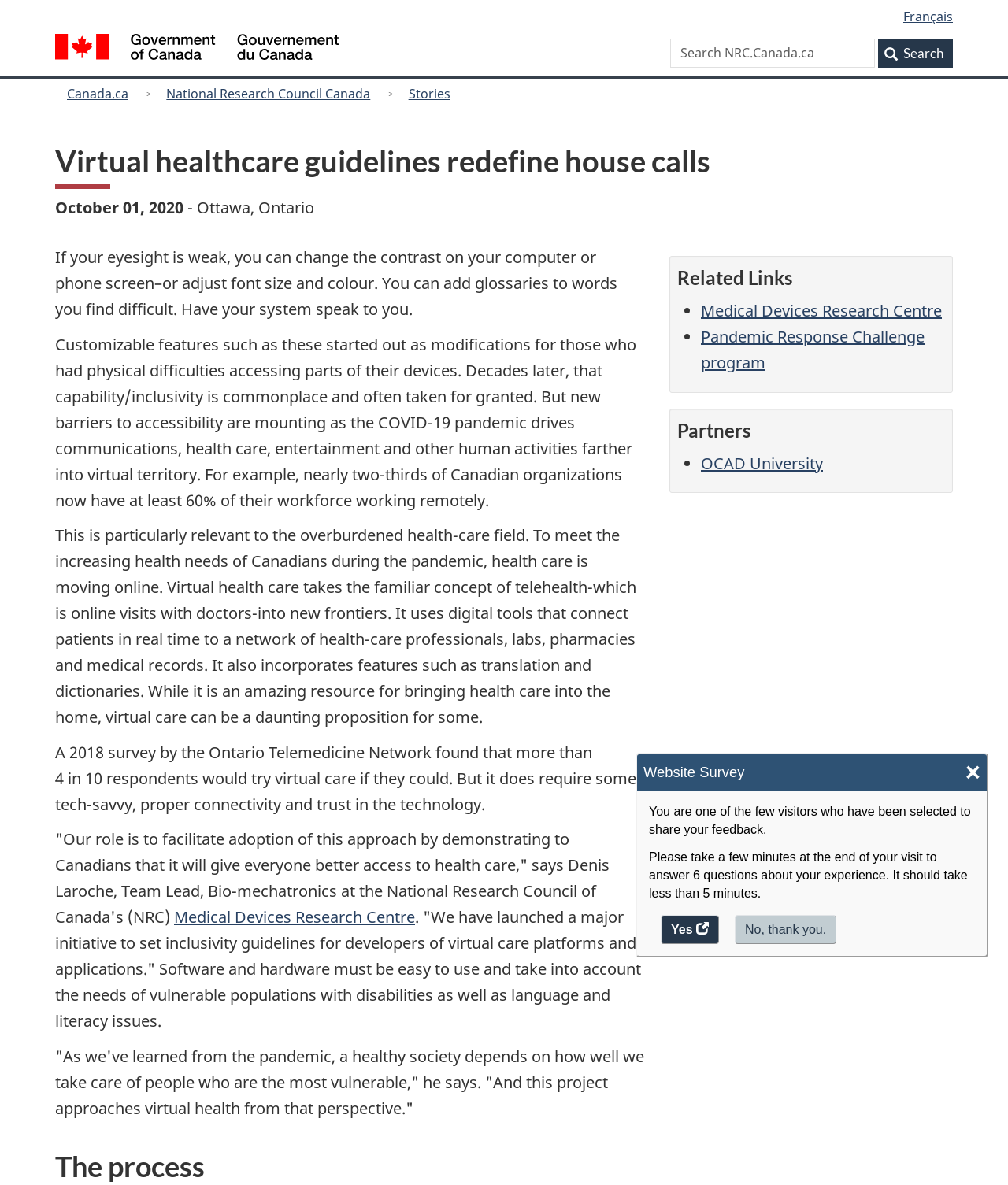Determine the bounding box for the described HTML element: "parent_node: Search name="keys" placeholder="Search NRC.Canada.ca"". Ensure the coordinates are four float numbers between 0 and 1 in the format [left, top, right, bottom].

[0.661, 0.033, 0.864, 0.057]